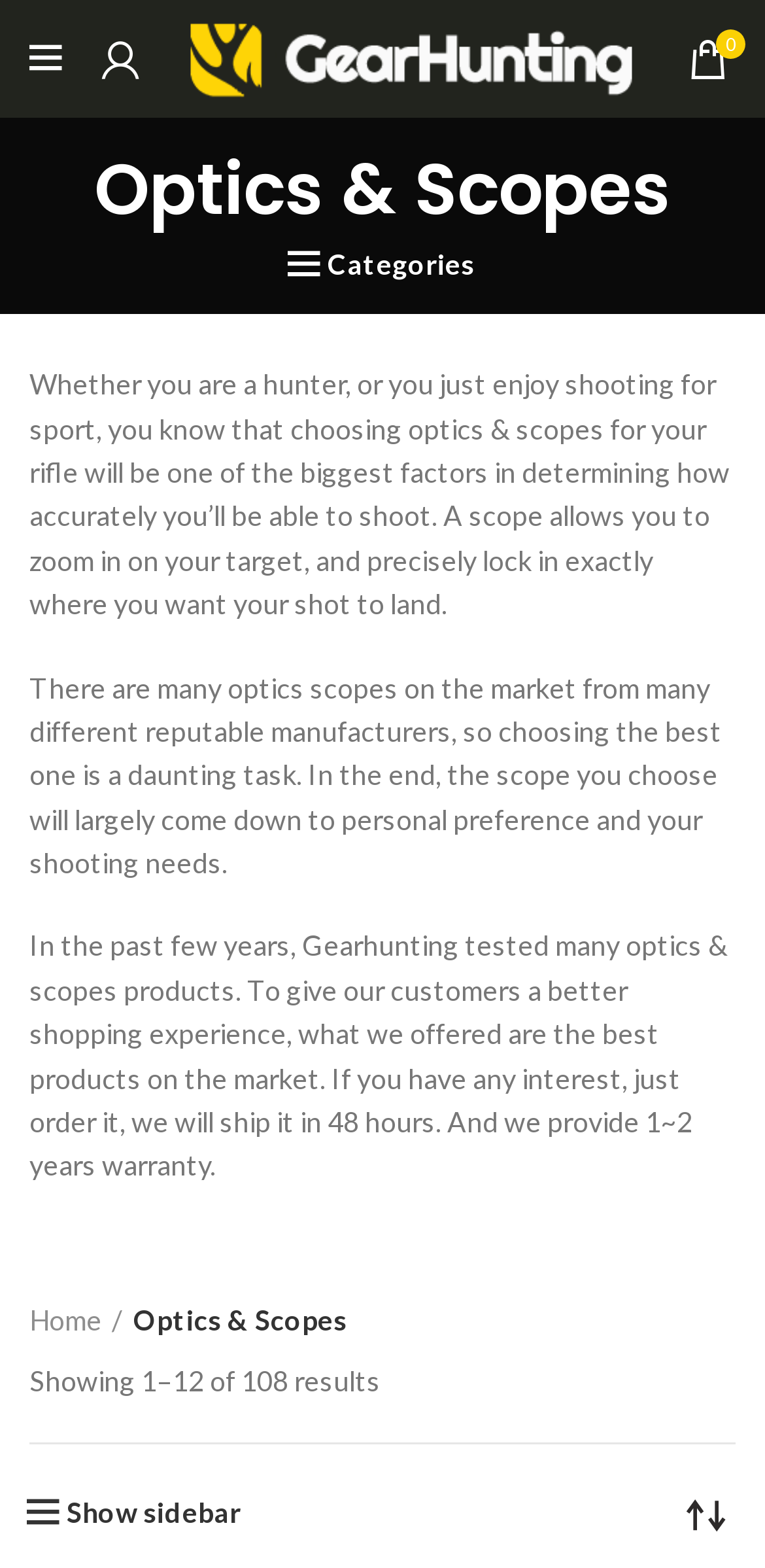How many products are available in total?
Can you give a detailed and elaborate answer to the question?

I found the text 'Showing 1–12 of 108 results' on the webpage, which implies that there are 108 products available in total.